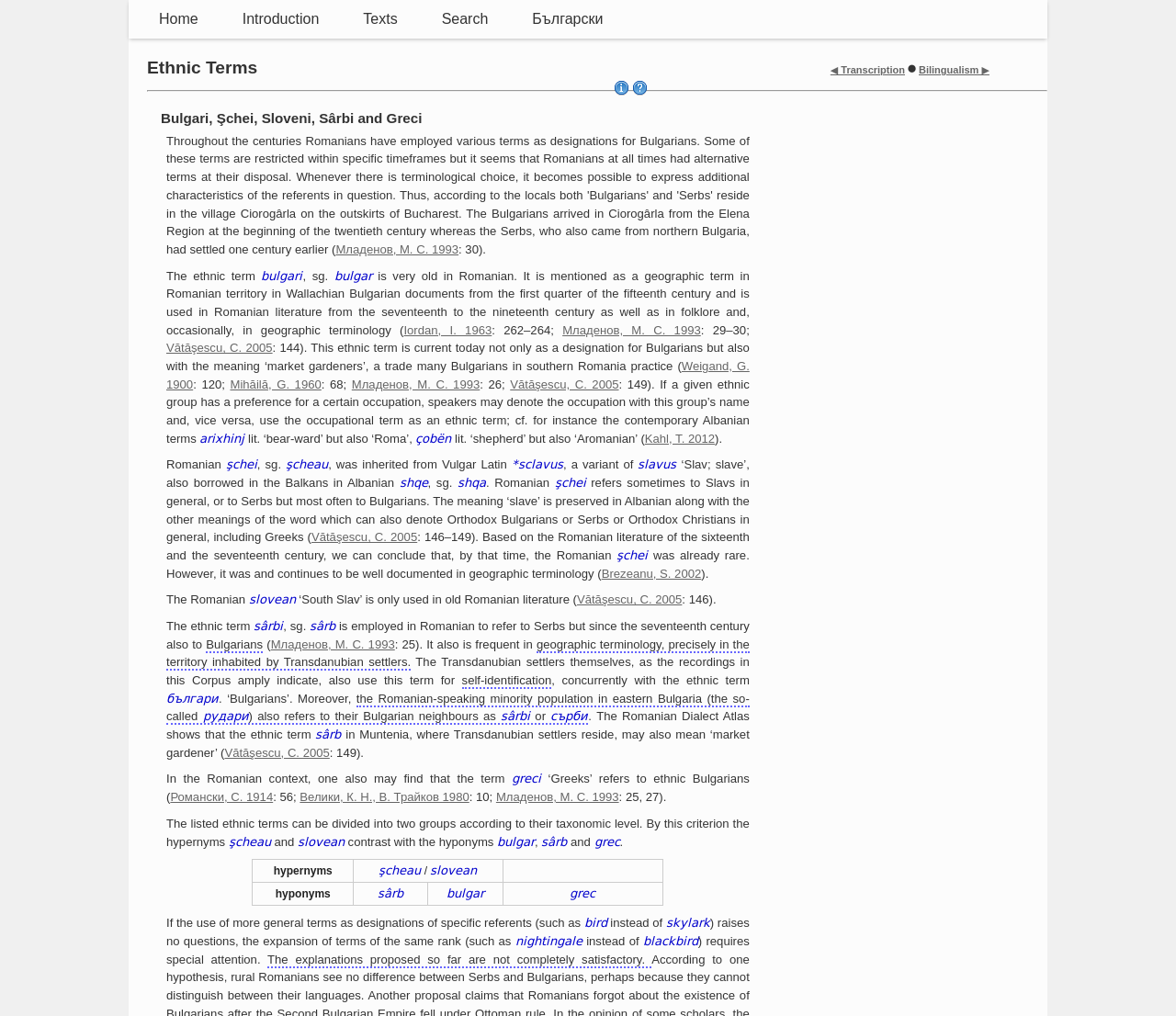Can you give a detailed response to the following question using the information from the image? What is the origin of the Romanian word 'şchei'?

The origin of the Romanian word 'şchei' is obtained by reading the text associated with the StaticText elements containing the word 'şchei', which is 'şchei, sg. was inherited from Vulgar Latin *sclavus, a variant of slavus ‘Slav; slave’, also borrowed in the Balkans in Albanian'.